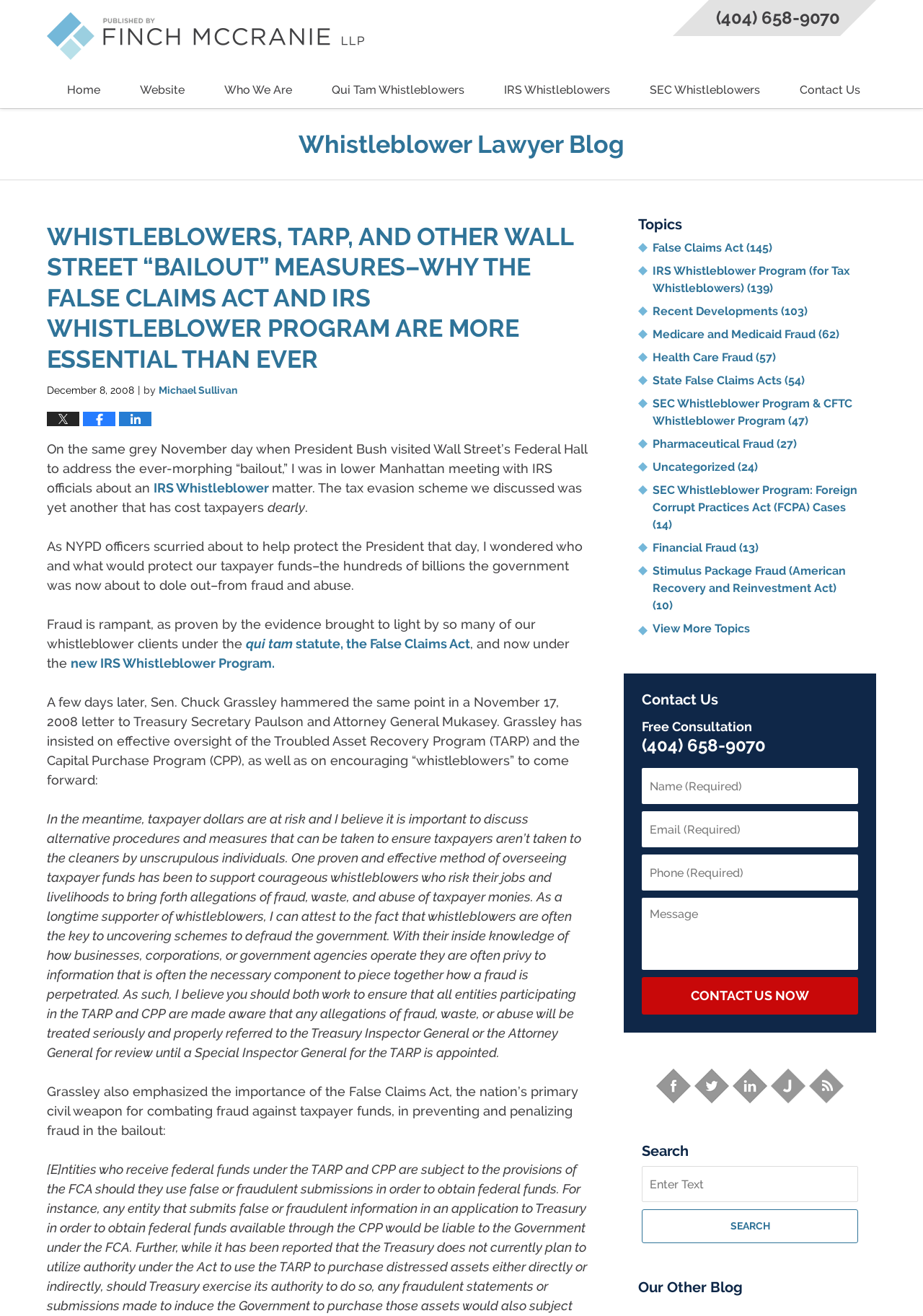Determine the bounding box coordinates of the region that needs to be clicked to achieve the task: "View more topics".

[0.707, 0.472, 0.812, 0.483]